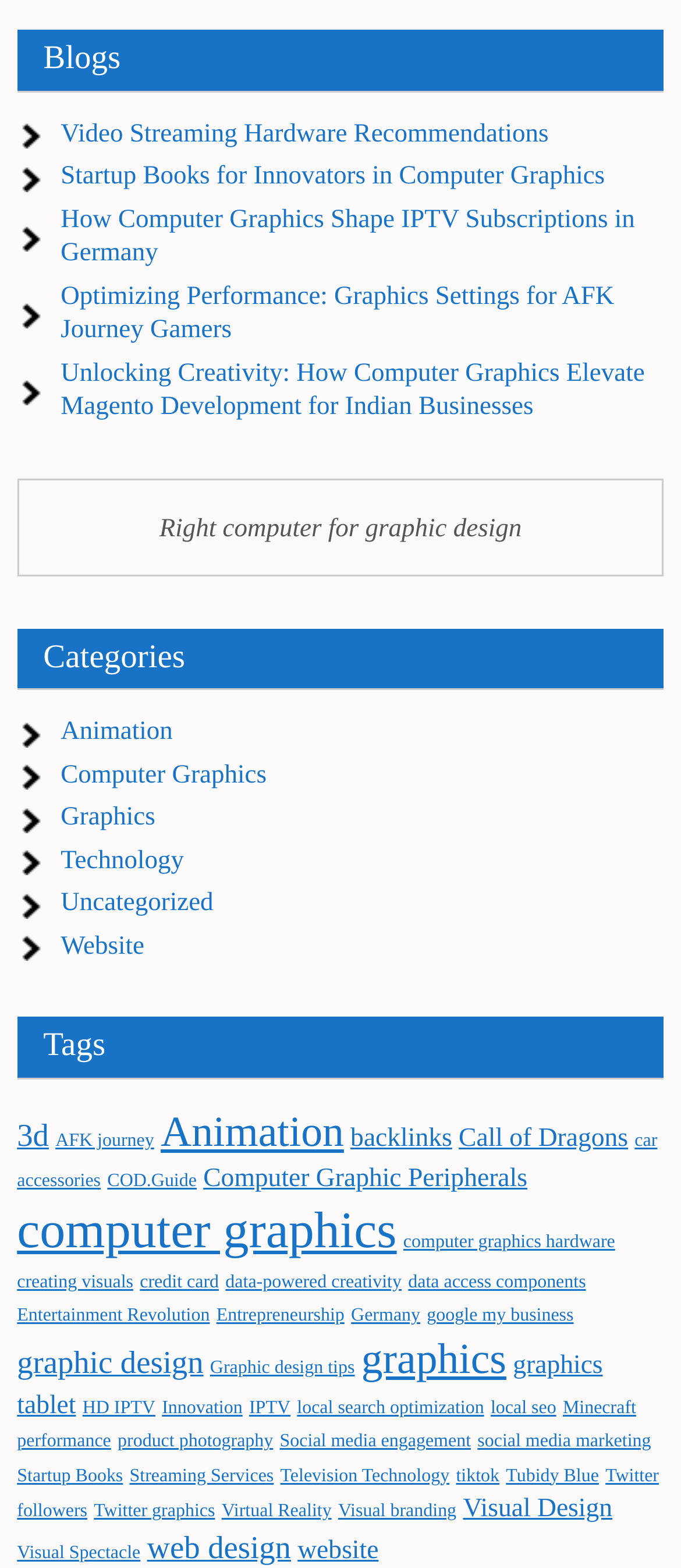Using floating point numbers between 0 and 1, provide the bounding box coordinates in the format (top-left x, top-left y, bottom-right x, bottom-right y). Locate the UI element described here: Technology

[0.089, 0.54, 0.27, 0.558]